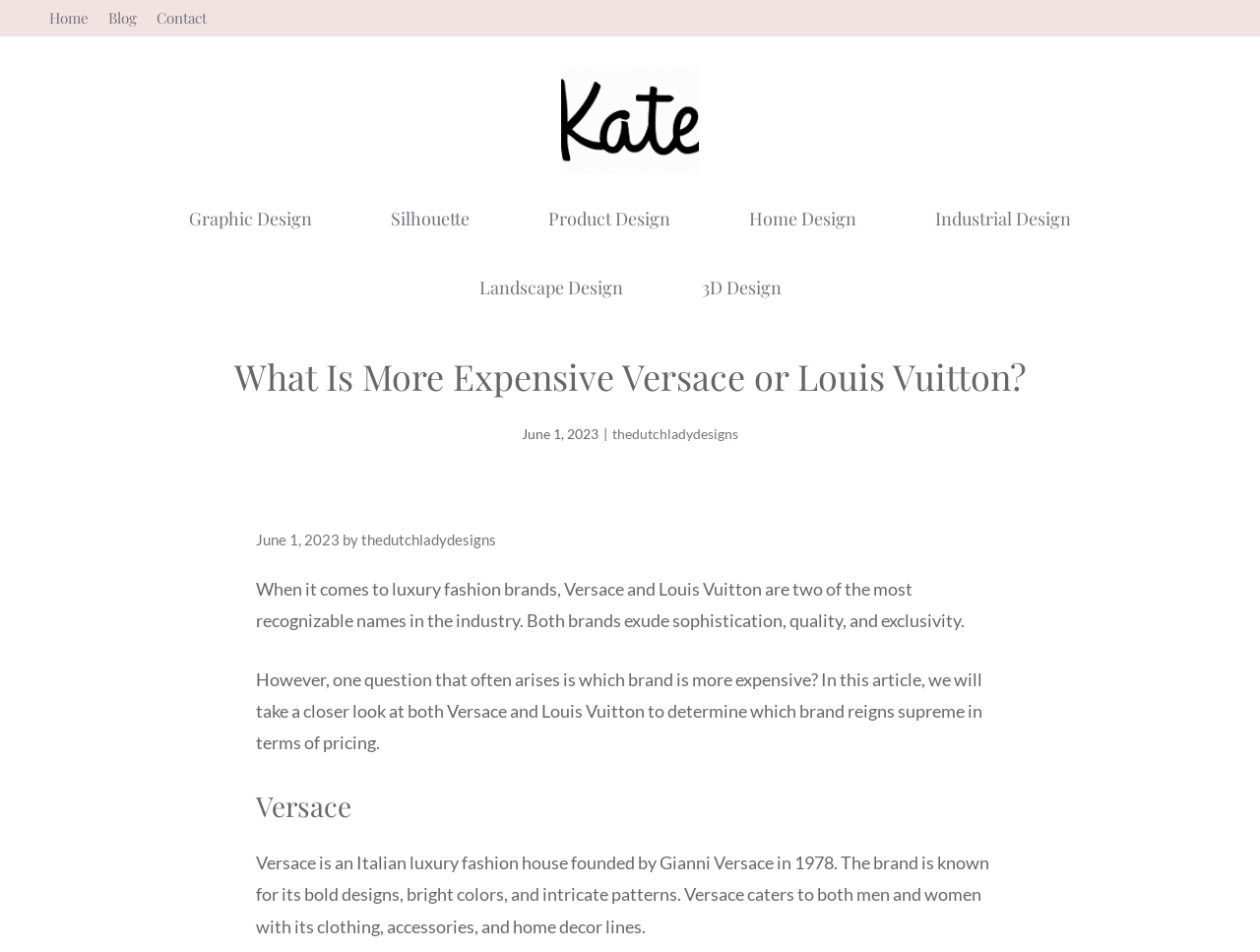Locate the bounding box coordinates of the clickable region to complete the following instruction: "read blog posts."

[0.086, 0.008, 0.109, 0.029]